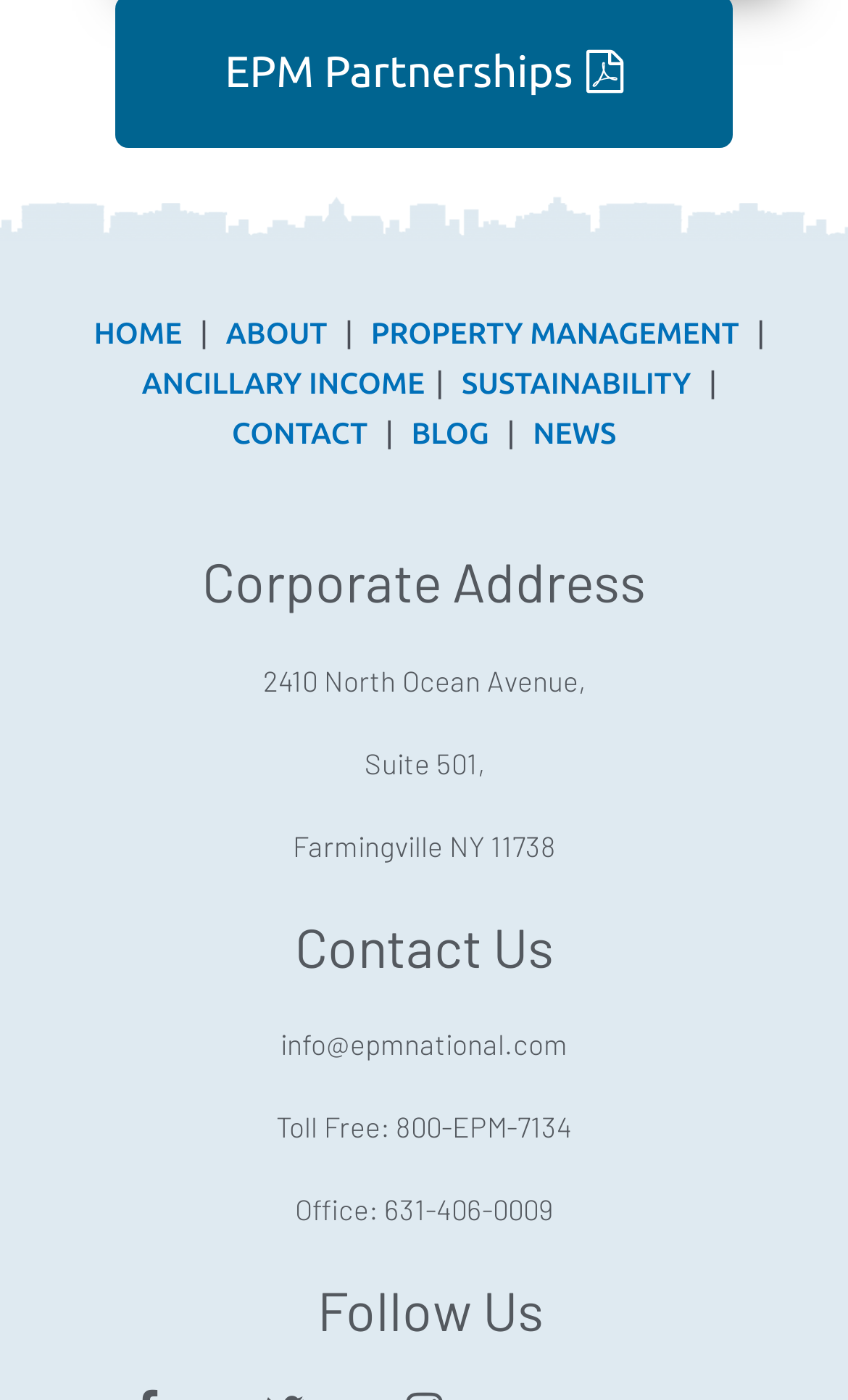Return the bounding box coordinates of the UI element that corresponds to this description: "ANCILLARY INCOME". The coordinates must be given as four float numbers in the range of 0 and 1, [left, top, right, bottom].

[0.154, 0.261, 0.514, 0.286]